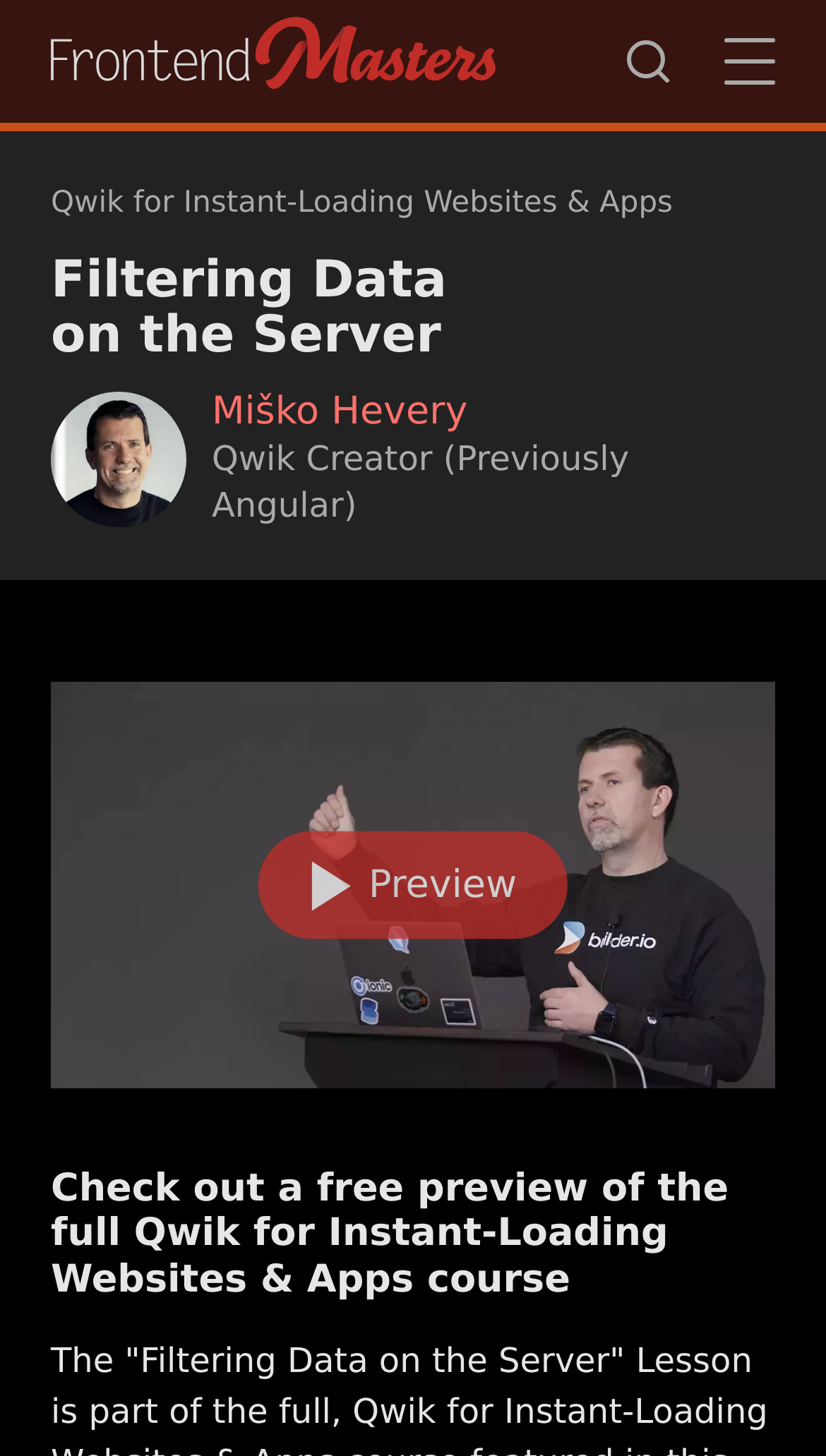Explain in detail what you observe on this webpage.

The webpage is about Miško's approach to filtering data on the server, specifically in the context of Qwik for instant-loading websites and apps. At the top left of the page, there is a link to the Frontend Masters website. Next to it, on the top right, are two links: "Search" and "Close". 

Below these links, there is a header section that spans the entire width of the page. Within this section, there is a link to the course "Qwik for Instant-Loading Websites & Apps" on the left, followed by a heading that reads "Filtering Data on the Server". 

To the right of the heading, there is a section dedicated to Miško Hevery, the creator of Qwik. This section contains an image of Miško, a heading with his name, and a link to his profile. Below the heading, there is a static text that describes Miško as the Qwik creator, previously associated with Angular.

At the bottom of the page, there is a heading that invites users to check out a free preview of the full Qwik for Instant-Loading Websites & Apps course.